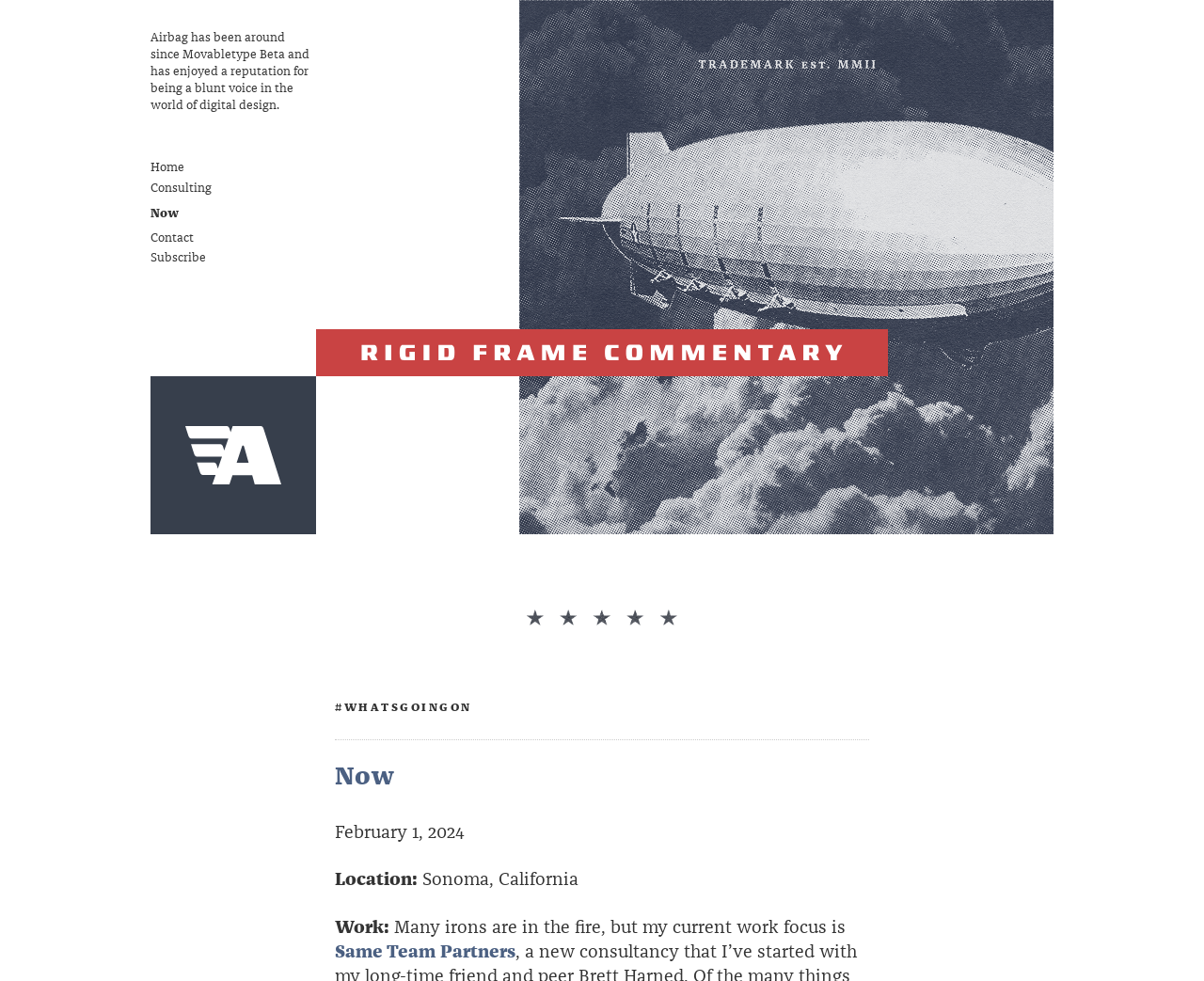What is the name of the consultancy mentioned on the webpage?
Give a detailed and exhaustive answer to the question.

I found the name of the consultancy by looking at the link 'Same Team Partners' which is placed below the 'Work:' heading and is part of the text describing the current work focus.